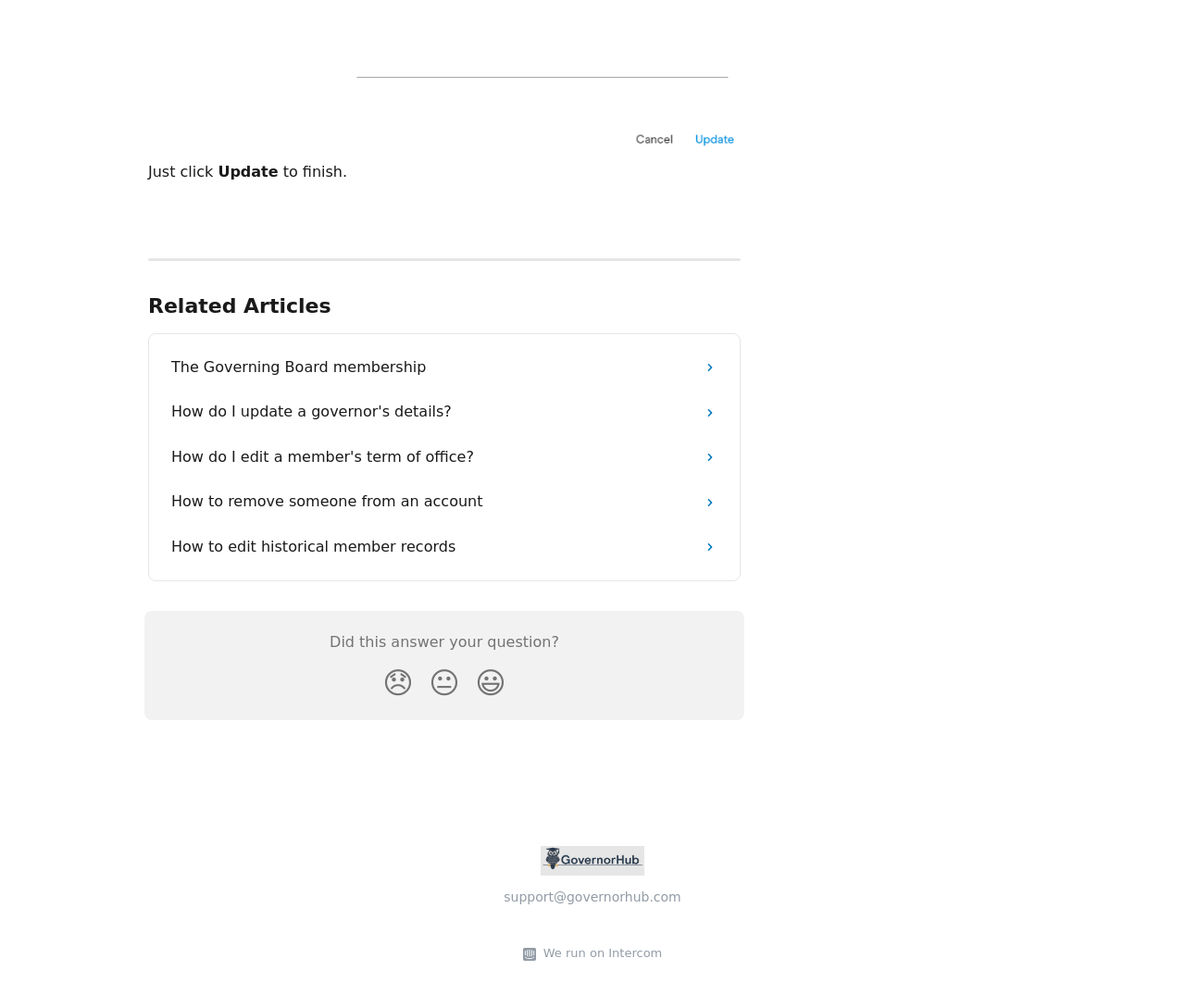Determine the bounding box coordinates of the region I should click to achieve the following instruction: "Click the 'Disappointed Reaction' button". Ensure the bounding box coordinates are four float numbers between 0 and 1, i.e., [left, top, right, bottom].

[0.316, 0.653, 0.355, 0.703]